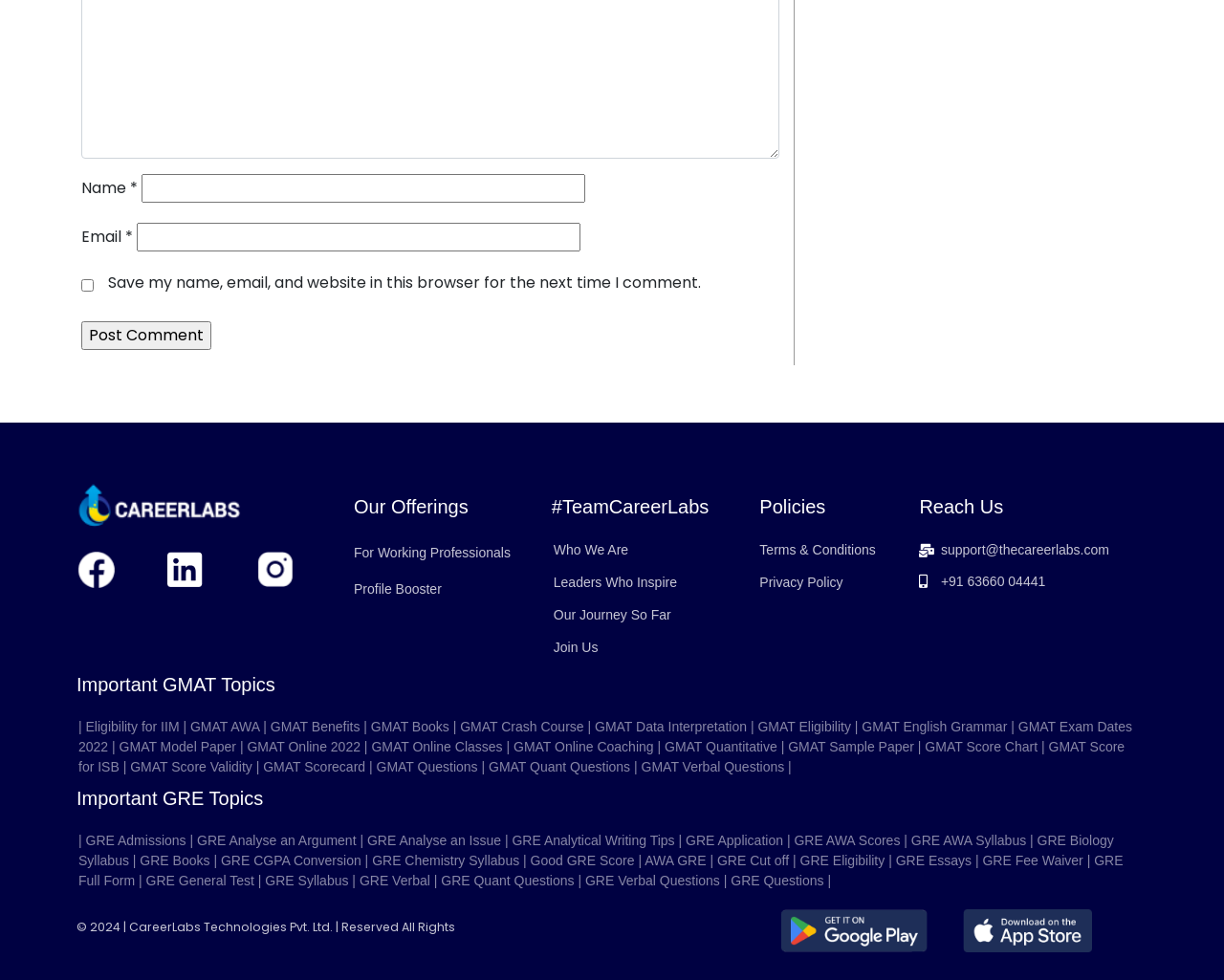What is the last link in the 'Important GRE Topics' section?
With the help of the image, please provide a detailed response to the question.

The 'Important GRE Topics' section is located below the 'Important GMAT Topics' section and contains links to various GRE topics. The last link in this section is labeled as 'GRE Books'.